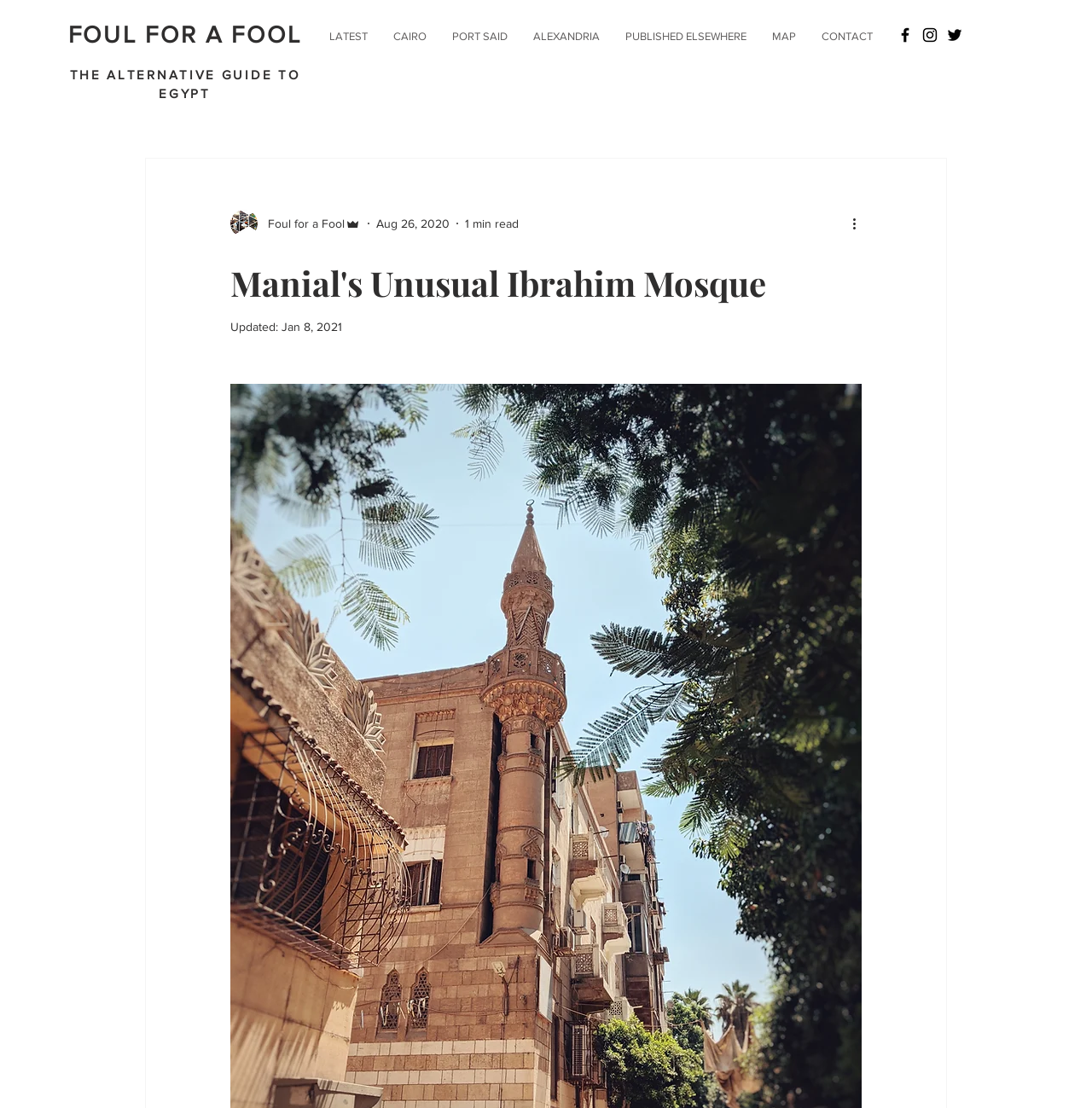Identify the bounding box coordinates for the UI element described by the following text: "PORT SAID". Provide the coordinates as four float numbers between 0 and 1, in the format [left, top, right, bottom].

[0.402, 0.014, 0.477, 0.052]